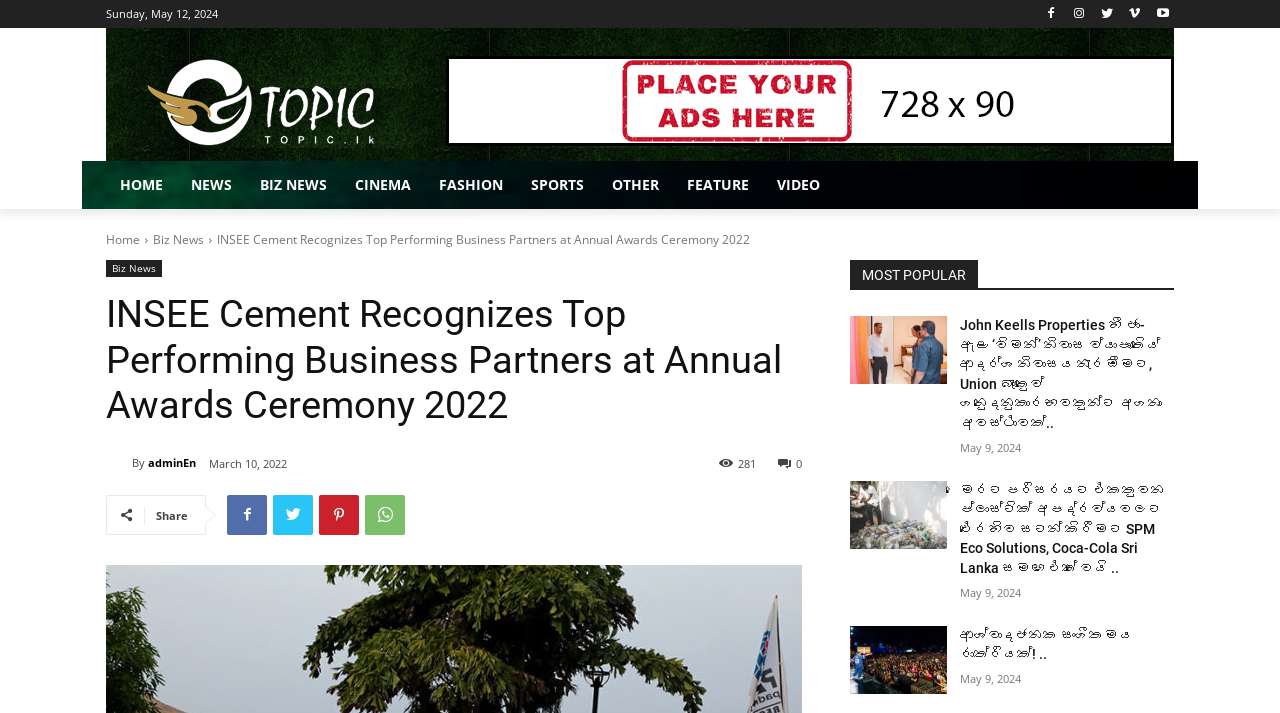Provide a single word or phrase answer to the question: 
What is the category of the first news article?

Biz News